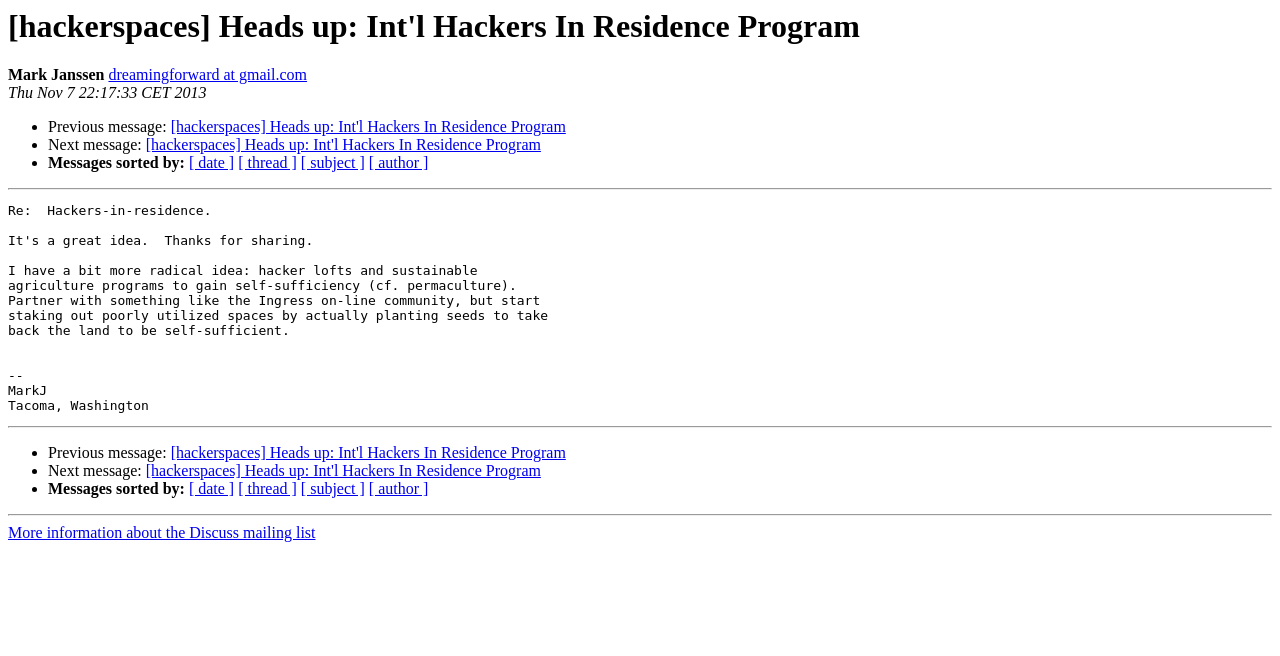Please identify the bounding box coordinates of the element's region that needs to be clicked to fulfill the following instruction: "Contact Mark Janssen". The bounding box coordinates should consist of four float numbers between 0 and 1, i.e., [left, top, right, bottom].

[0.085, 0.101, 0.24, 0.127]